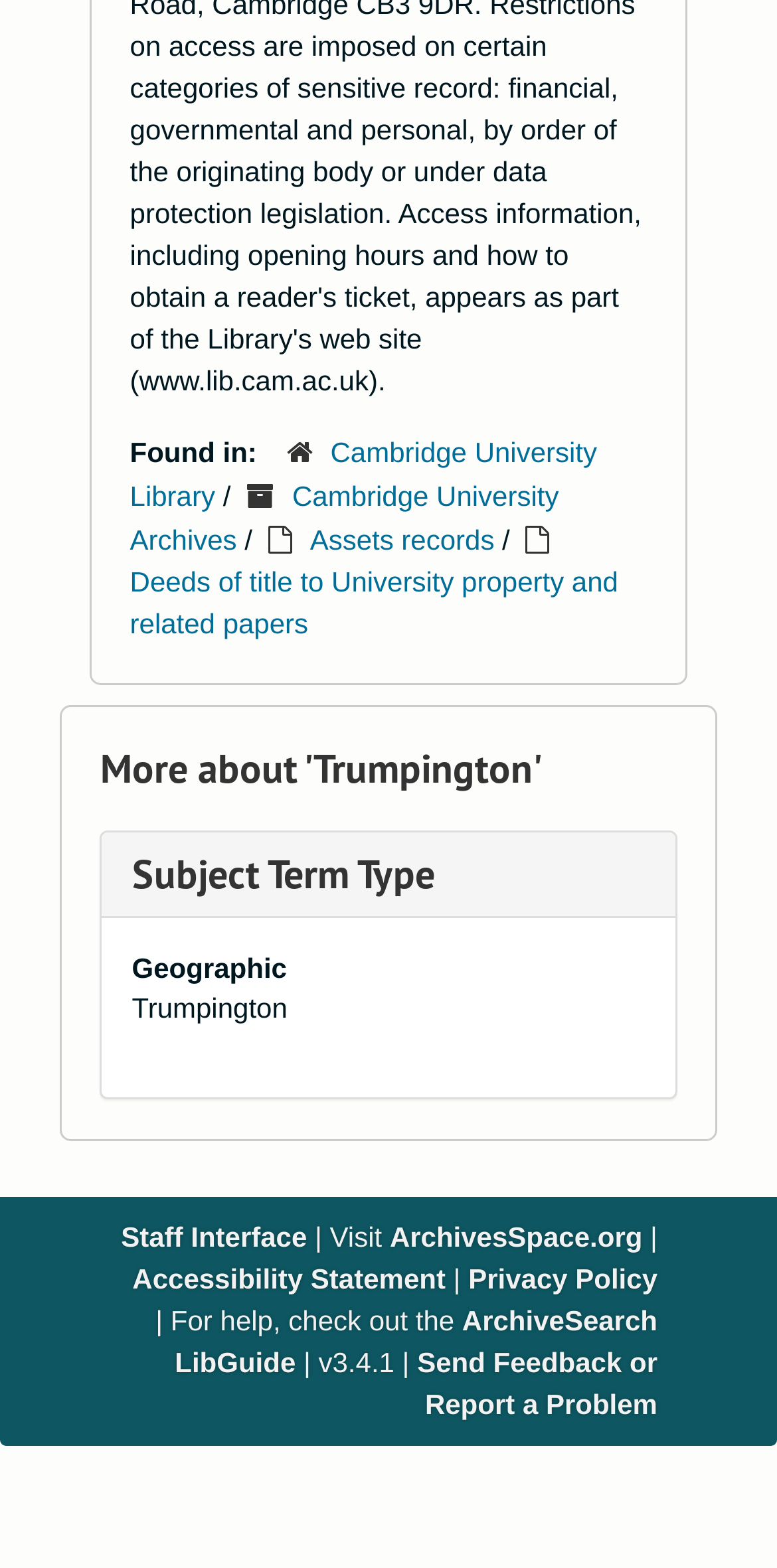Highlight the bounding box coordinates of the element you need to click to perform the following instruction: "Access the Staff Interface."

[0.156, 0.779, 0.395, 0.799]